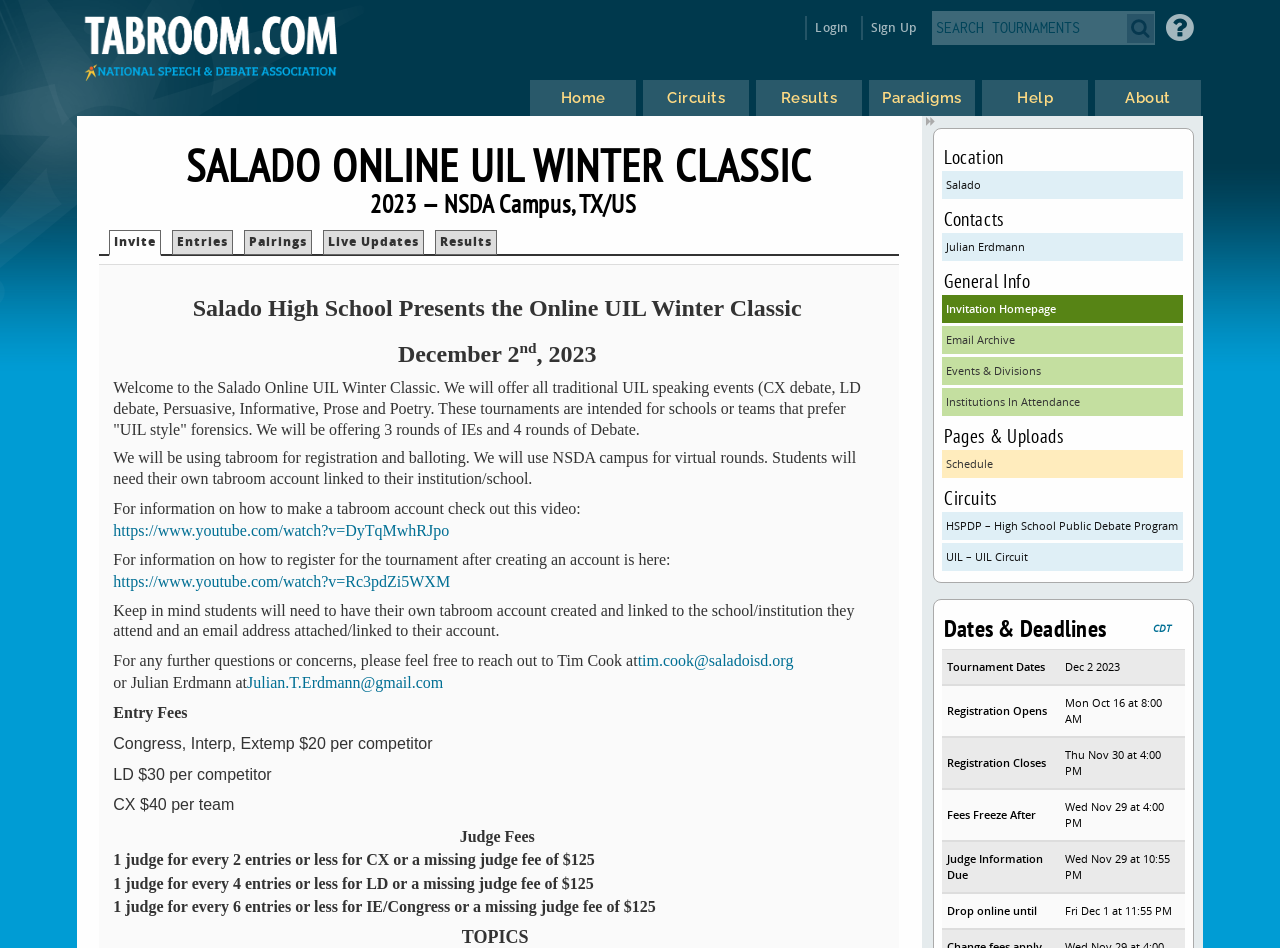Determine the bounding box coordinates for the clickable element required to fulfill the instruction: "Click on the 'Home' link". Provide the coordinates as four float numbers between 0 and 1, i.e., [left, top, right, bottom].

None